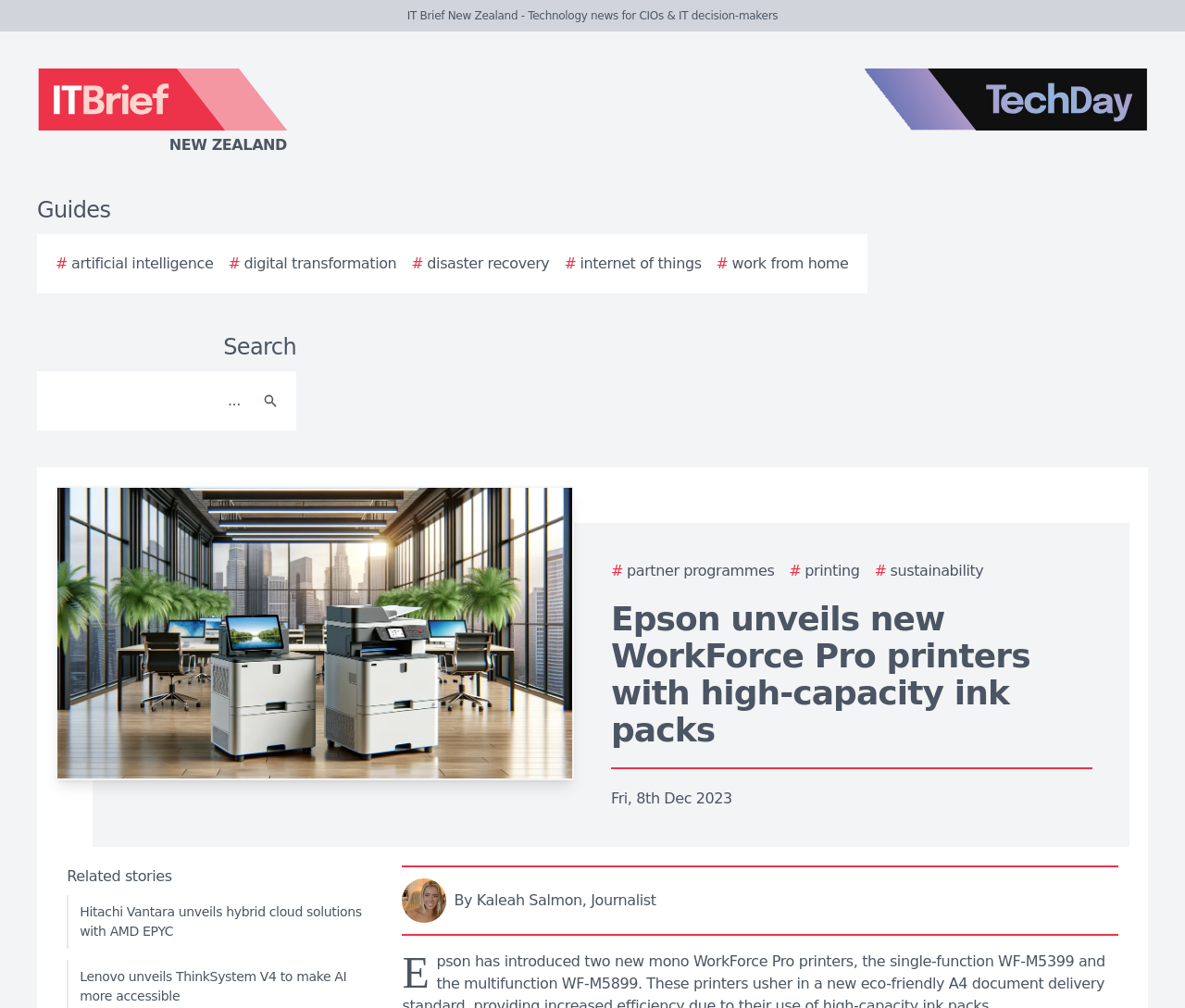What is the category of the article 'Hitachi Vantara unveils hybrid cloud solutions with AMD EPYC'?
Using the visual information, answer the question in a single word or phrase.

Related stories